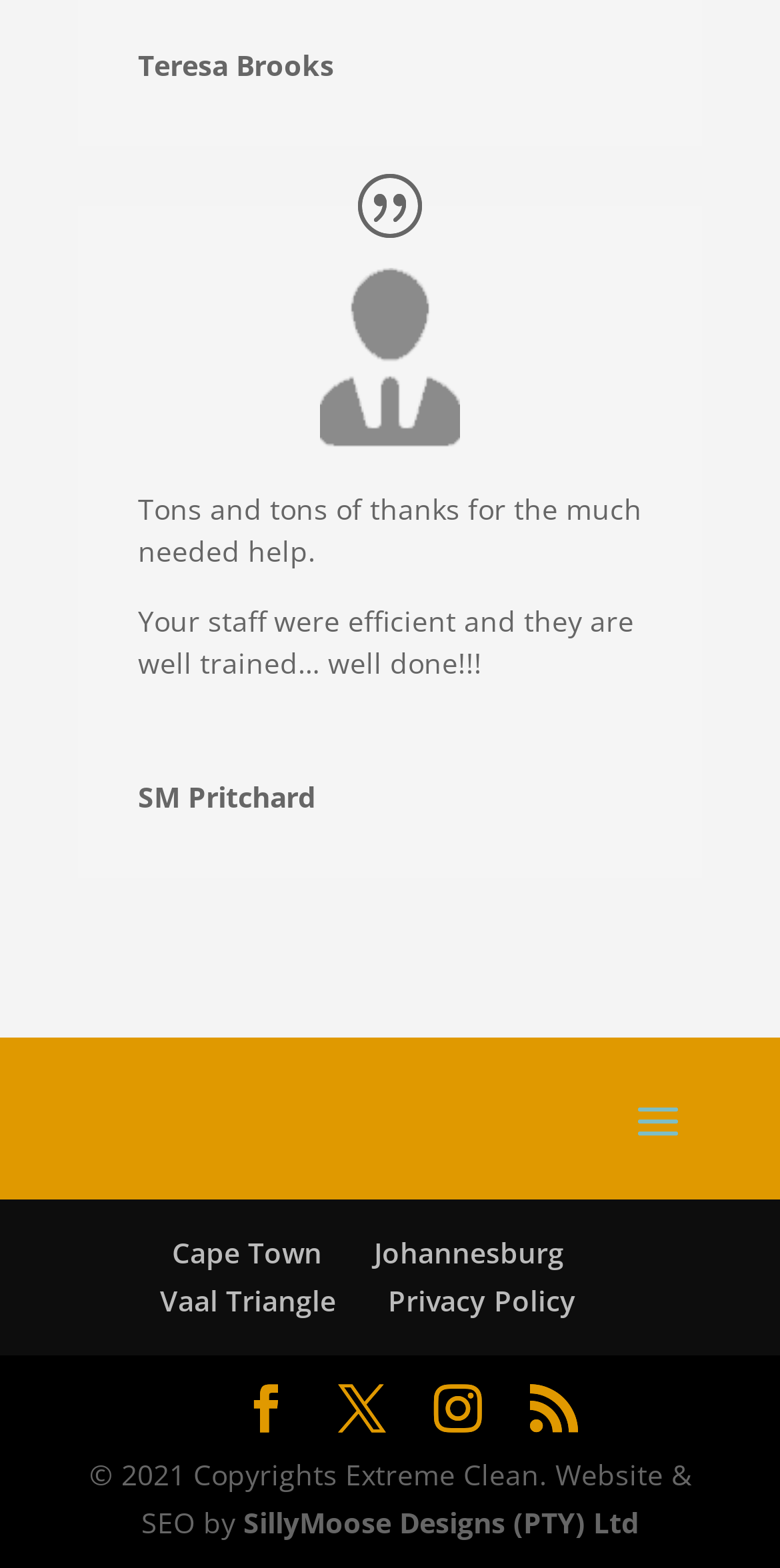What is the name of the first reviewer? From the image, respond with a single word or brief phrase.

Teresa Brooks